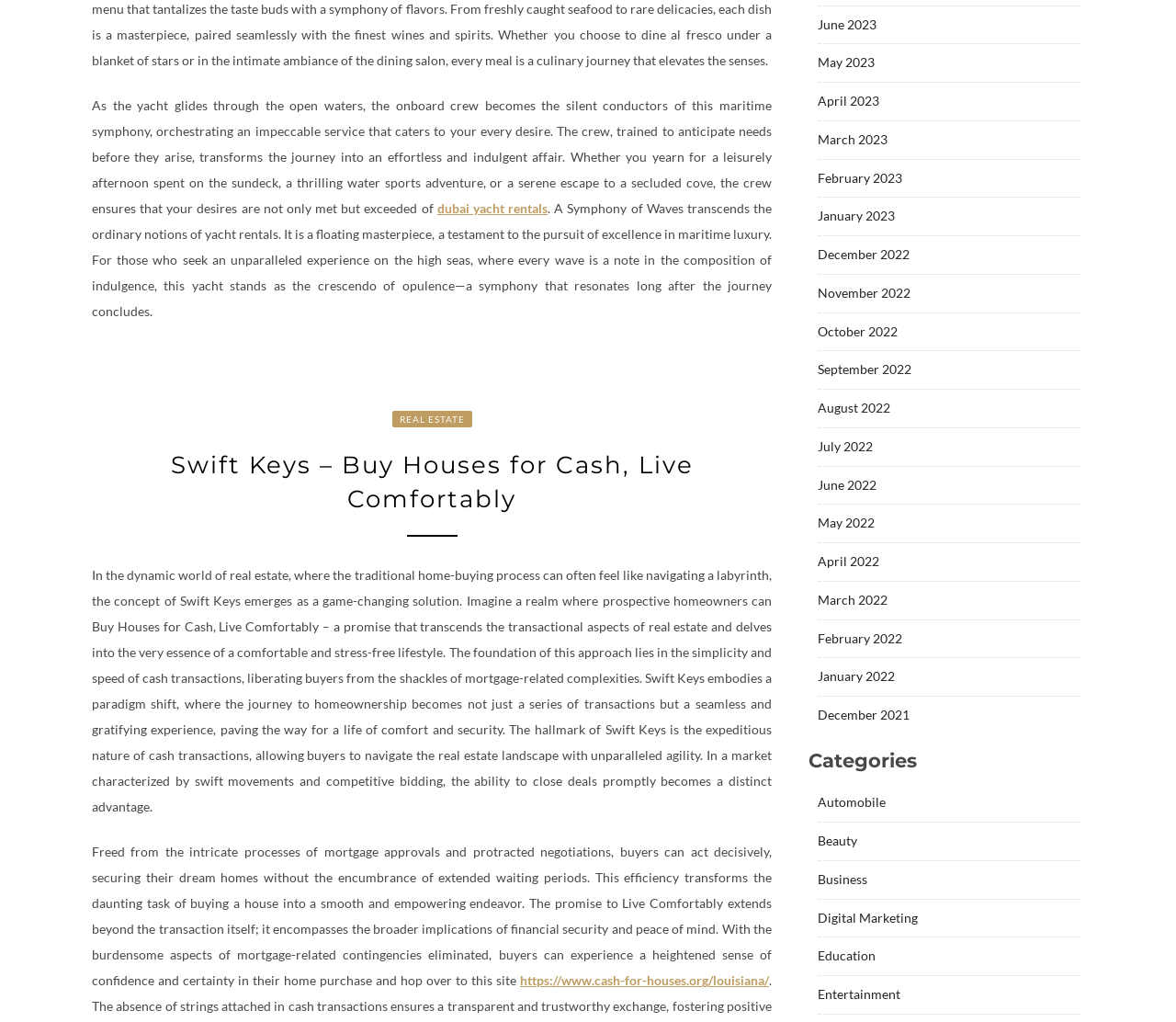Identify the bounding box coordinates for the UI element that matches this description: "June 2023".

[0.695, 0.016, 0.745, 0.031]